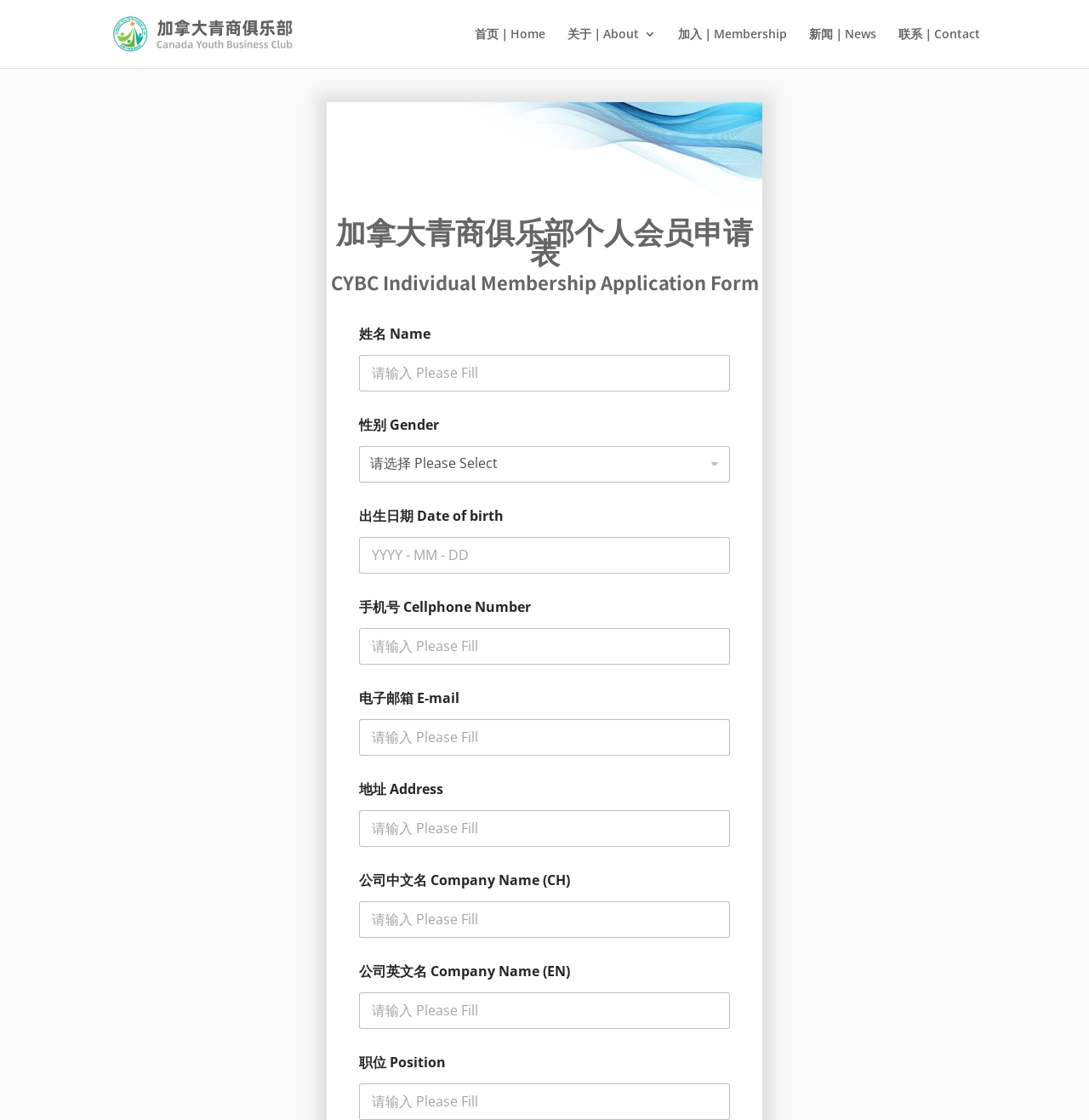Point out the bounding box coordinates of the section to click in order to follow this instruction: "fill in 姓名 Name".

[0.33, 0.317, 0.67, 0.349]